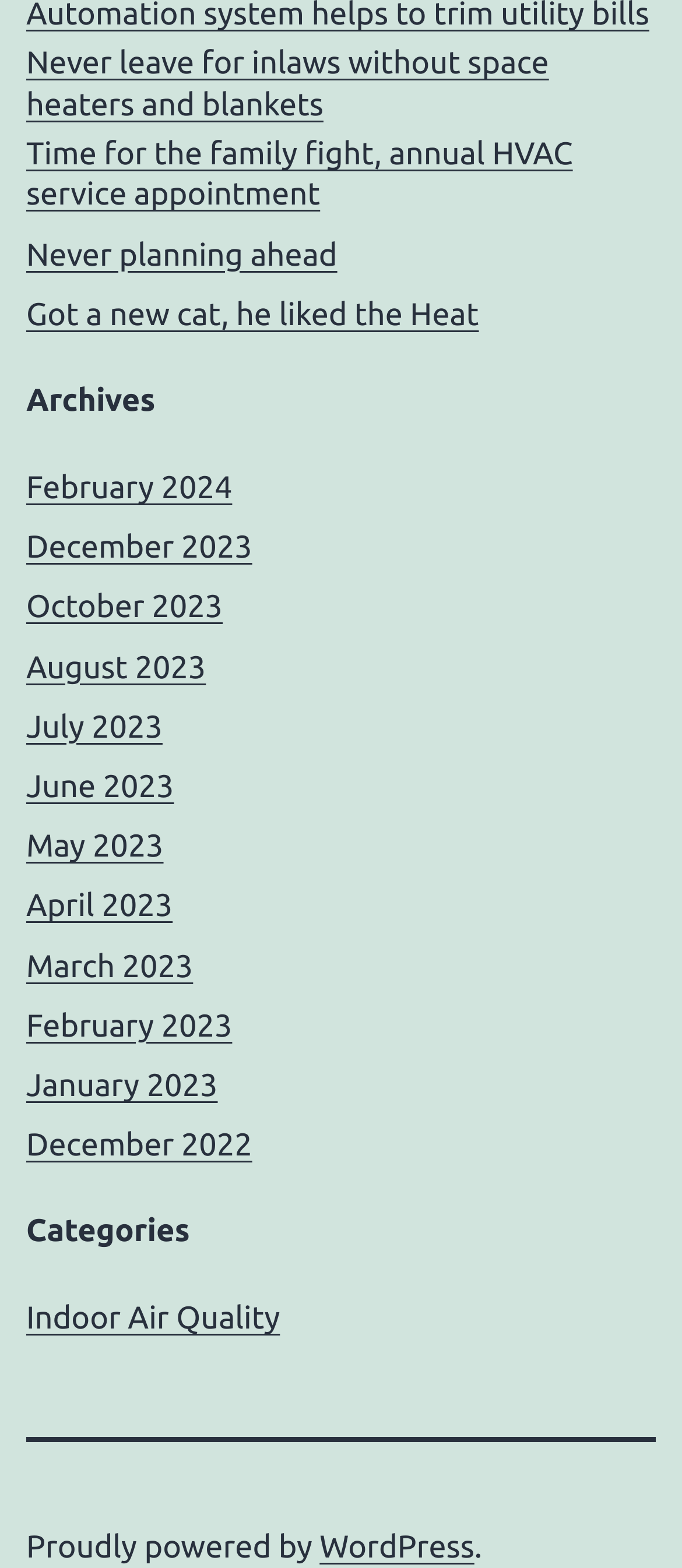Show me the bounding box coordinates of the clickable region to achieve the task as per the instruction: "read about indoor air quality".

[0.038, 0.83, 0.411, 0.852]